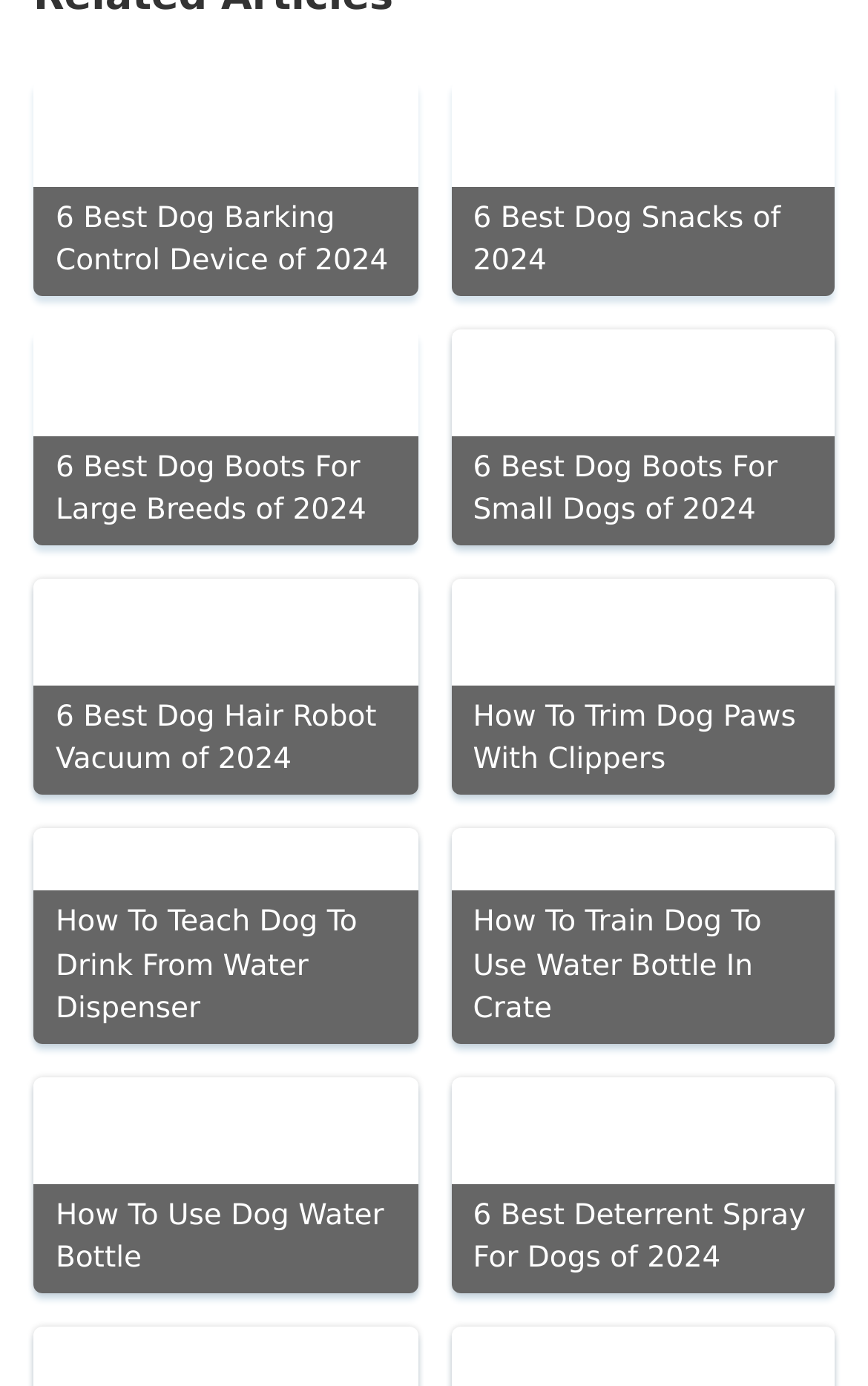What is the common theme among all the images on this webpage?
Give a one-word or short-phrase answer derived from the screenshot.

Dog-related products